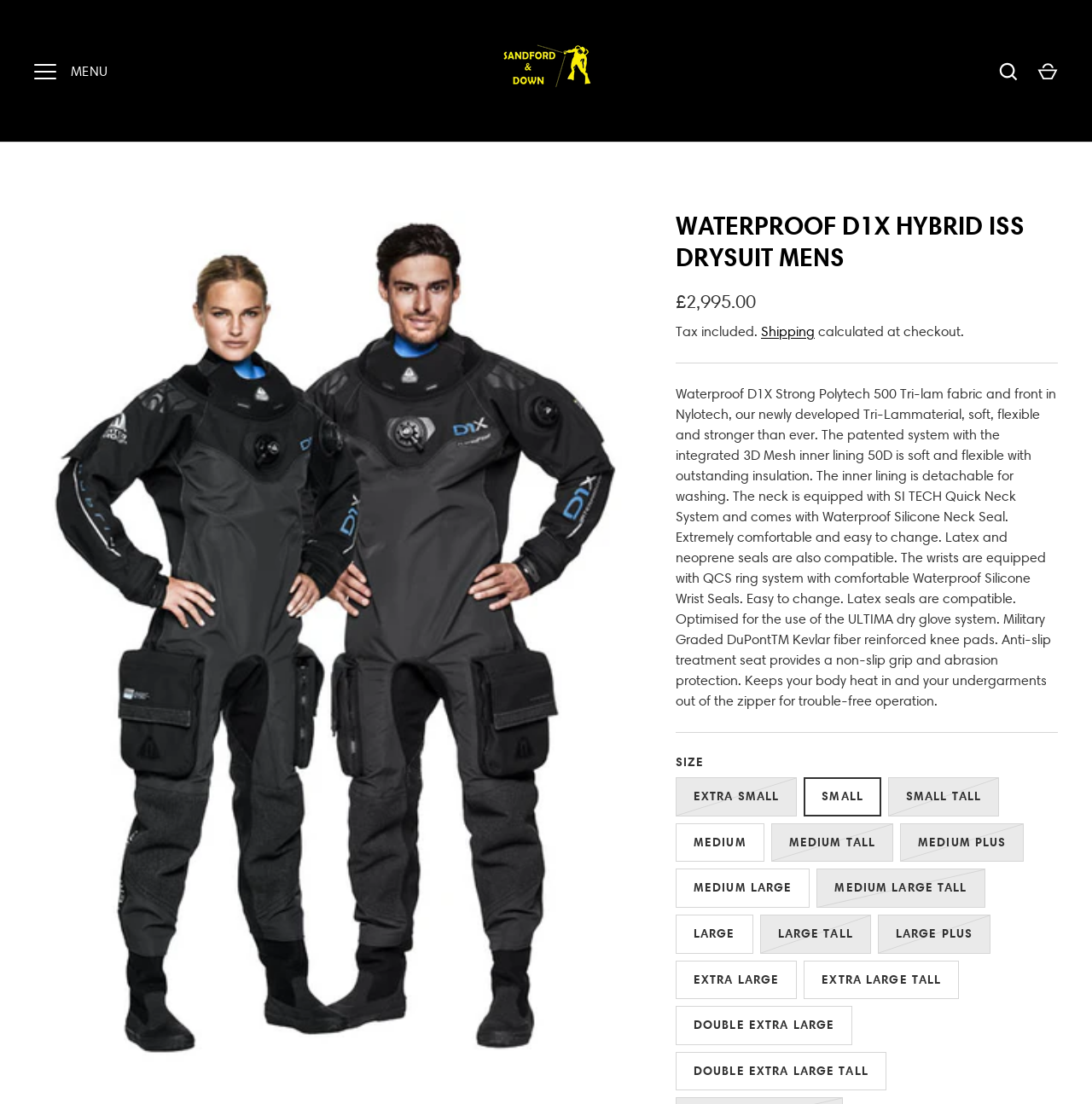Find the bounding box coordinates for the HTML element described as: "Menu Close Back". The coordinates should consist of four float values between 0 and 1, i.e., [left, top, right, bottom].

[0.024, 0.048, 0.059, 0.082]